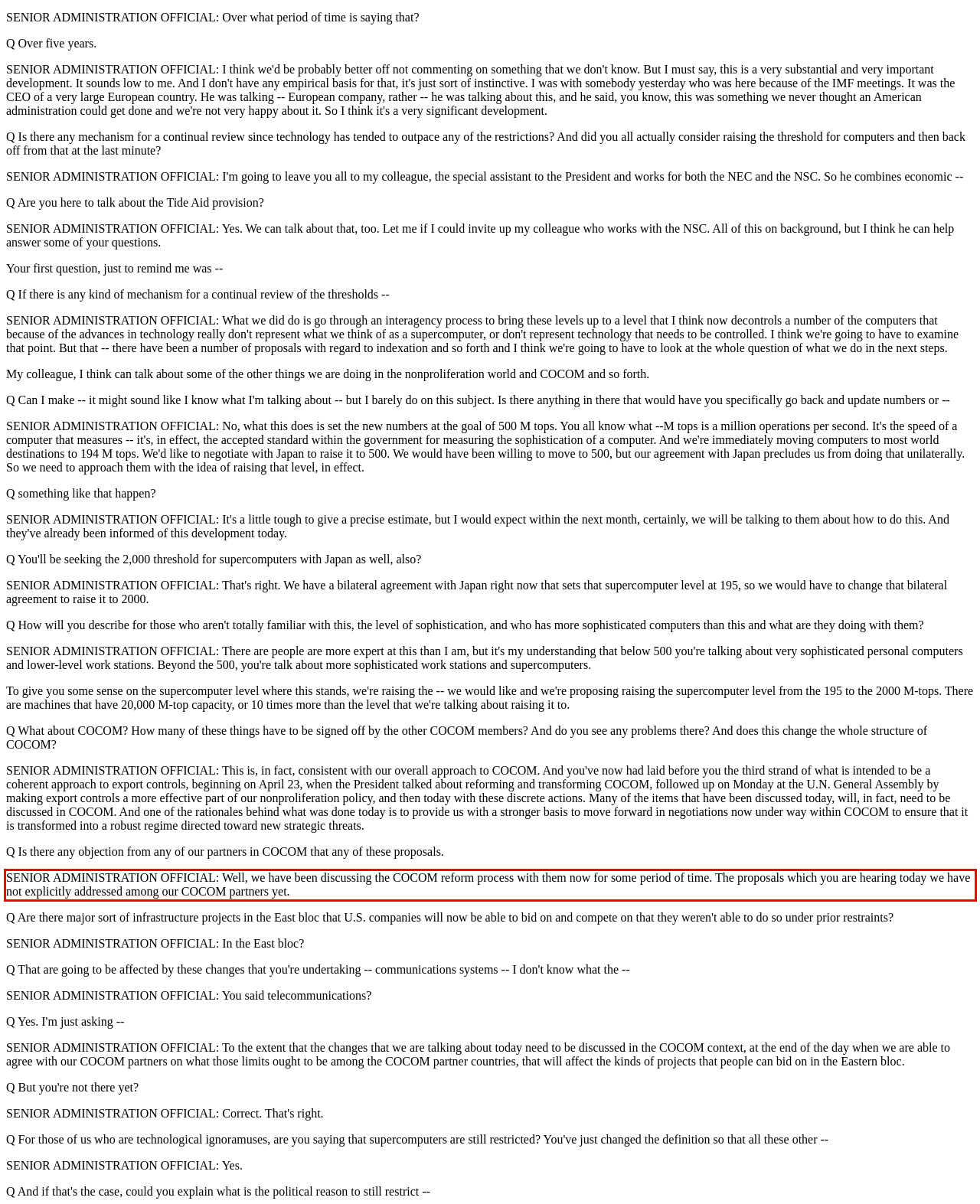Using the webpage screenshot, recognize and capture the text within the red bounding box.

SENIOR ADMINISTRATION OFFICIAL: Well, we have been discussing the COCOM reform process with them now for some period of time. The proposals which you are hearing today we have not explicitly addressed among our COCOM partners yet.